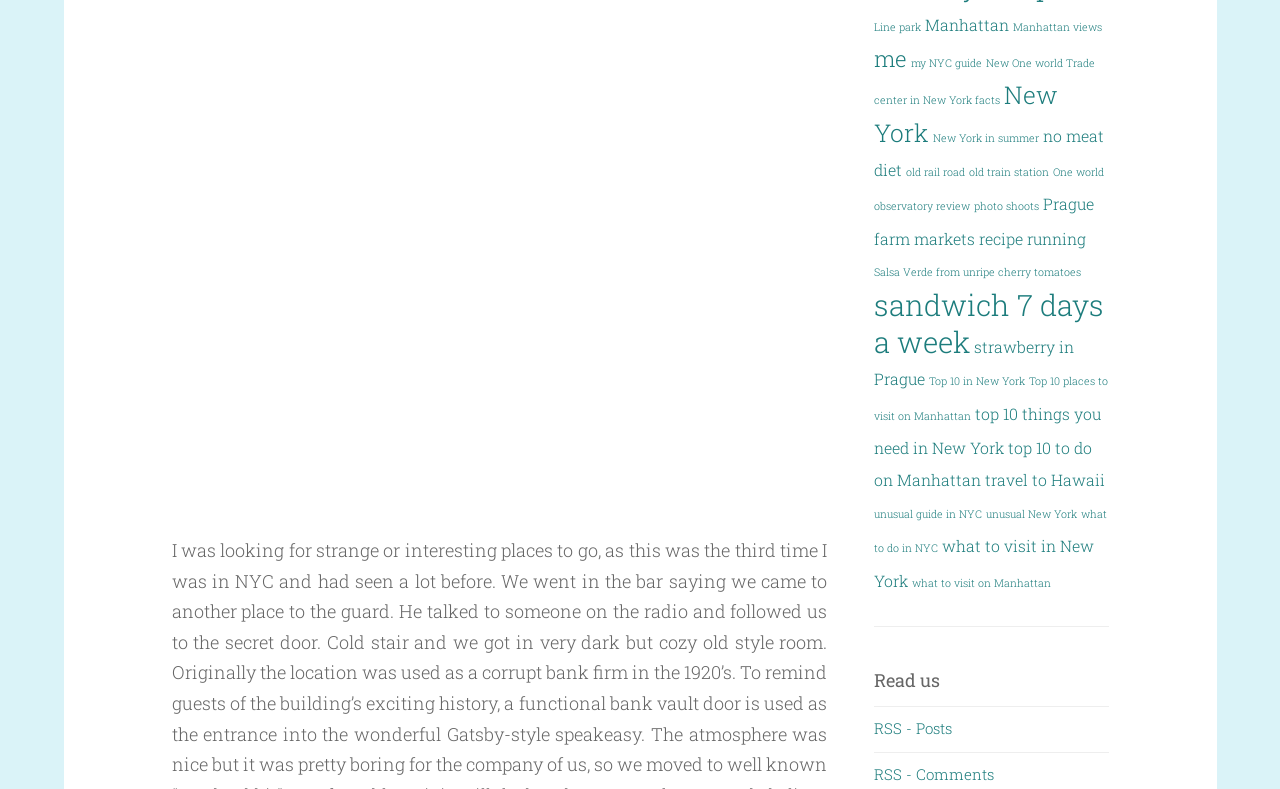Give a succinct answer to this question in a single word or phrase: 
What is the location of the 'Read us' heading?

Bottom